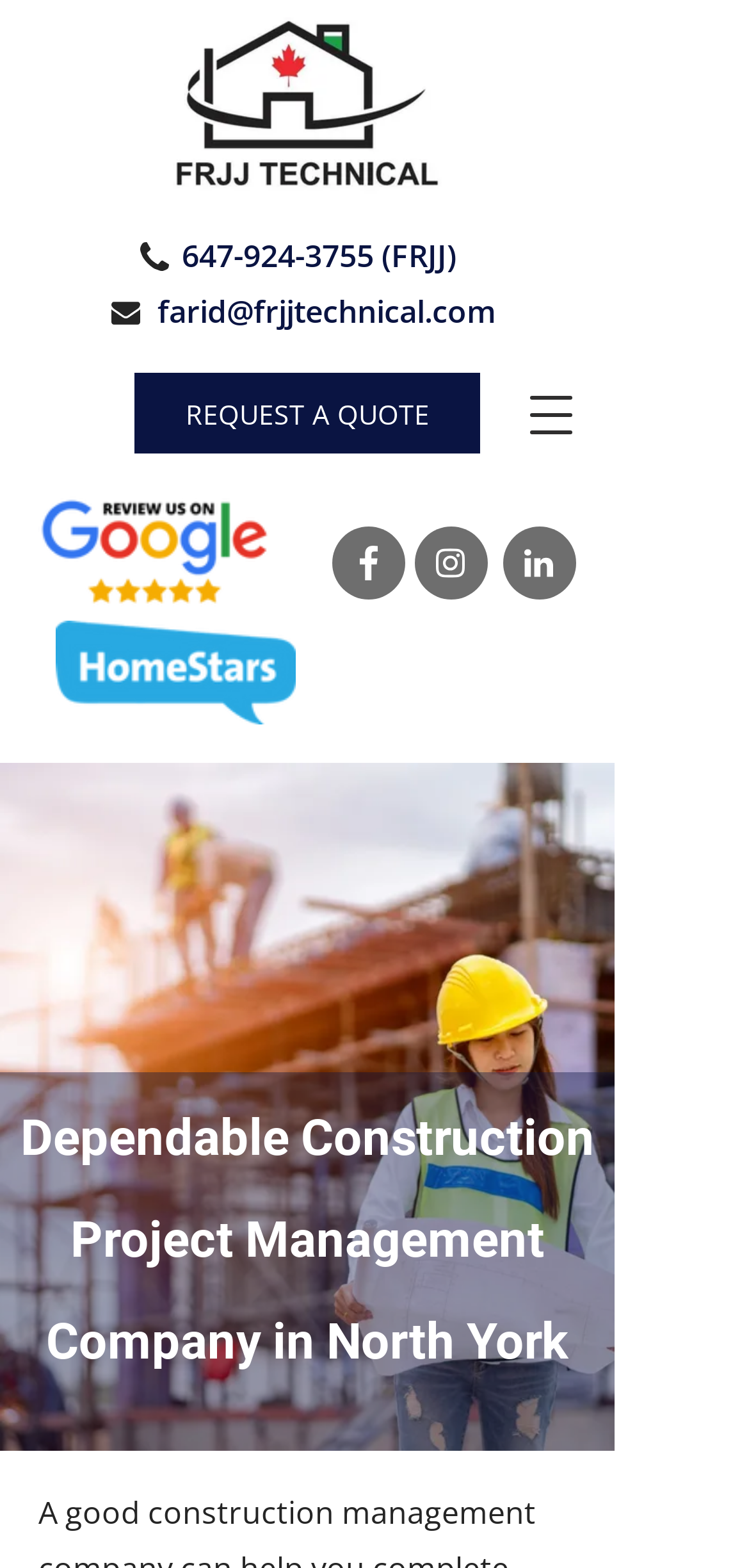Given the element description: "647-924-3755 (FRJJ)", predict the bounding box coordinates of this UI element. The coordinates must be four float numbers between 0 and 1, given as [left, top, right, bottom].

[0.242, 0.15, 0.629, 0.176]